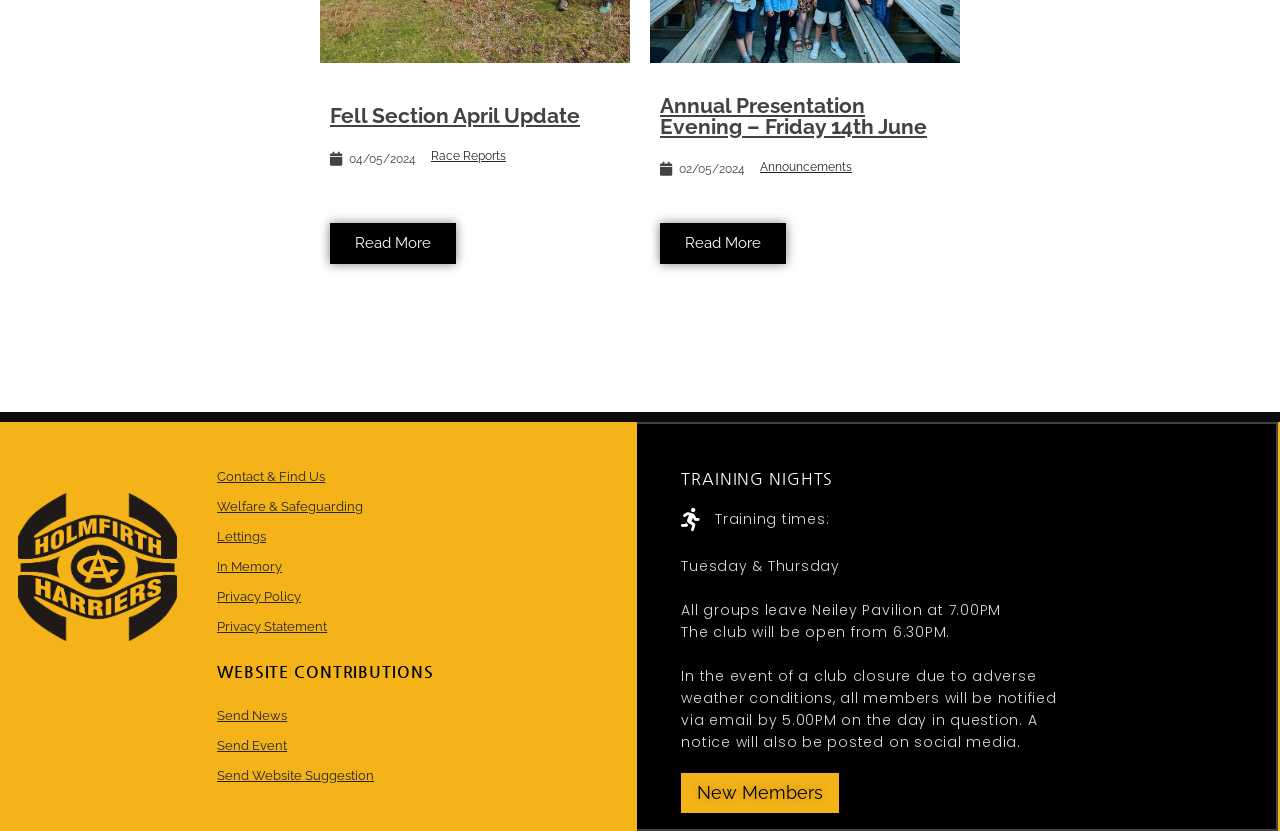What is the date of the Fell Section April Update?
Examine the image and give a concise answer in one word or a short phrase.

04/05/2024